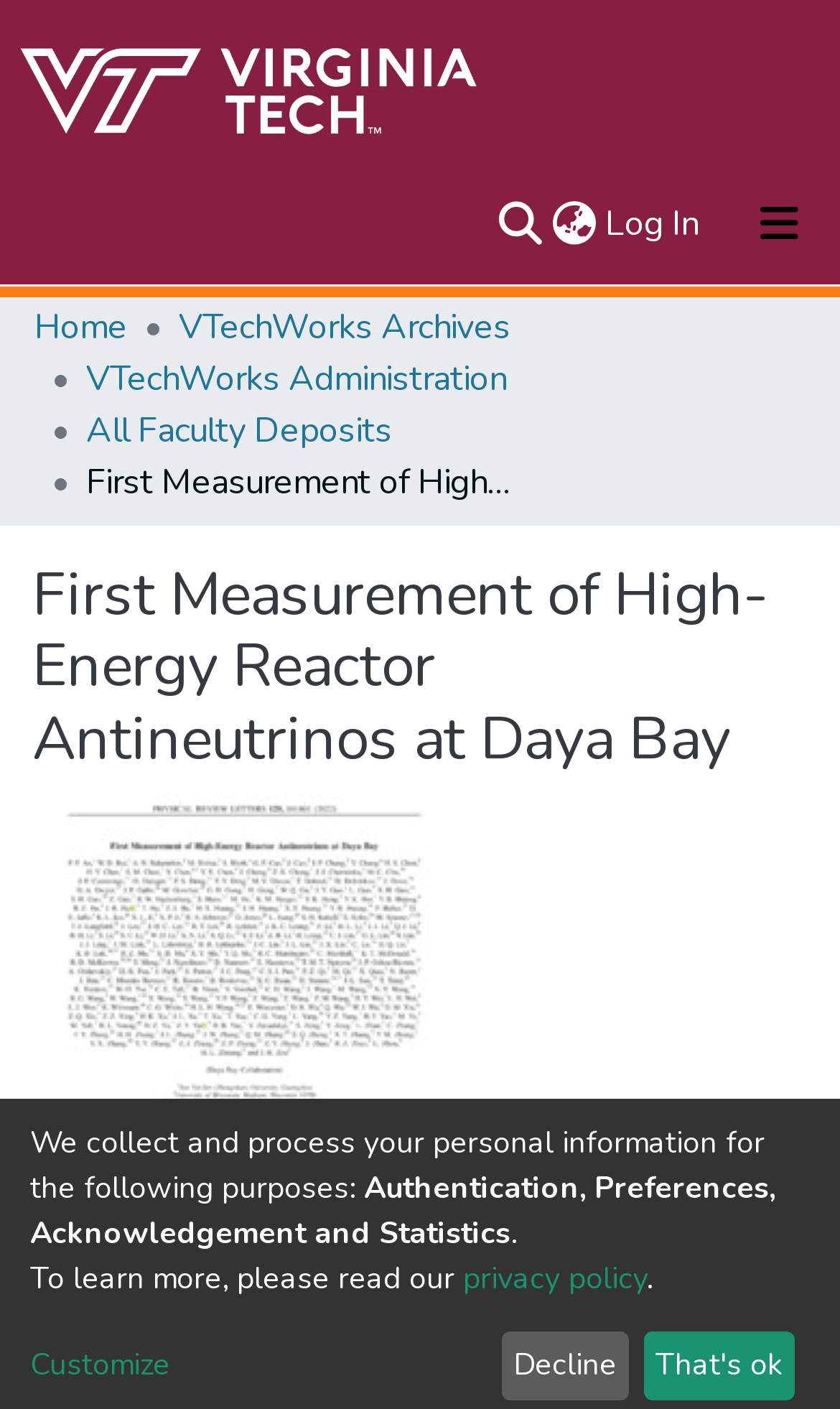Answer the question below with a single word or a brief phrase: 
How many navigation bars are present on the webpage?

Three